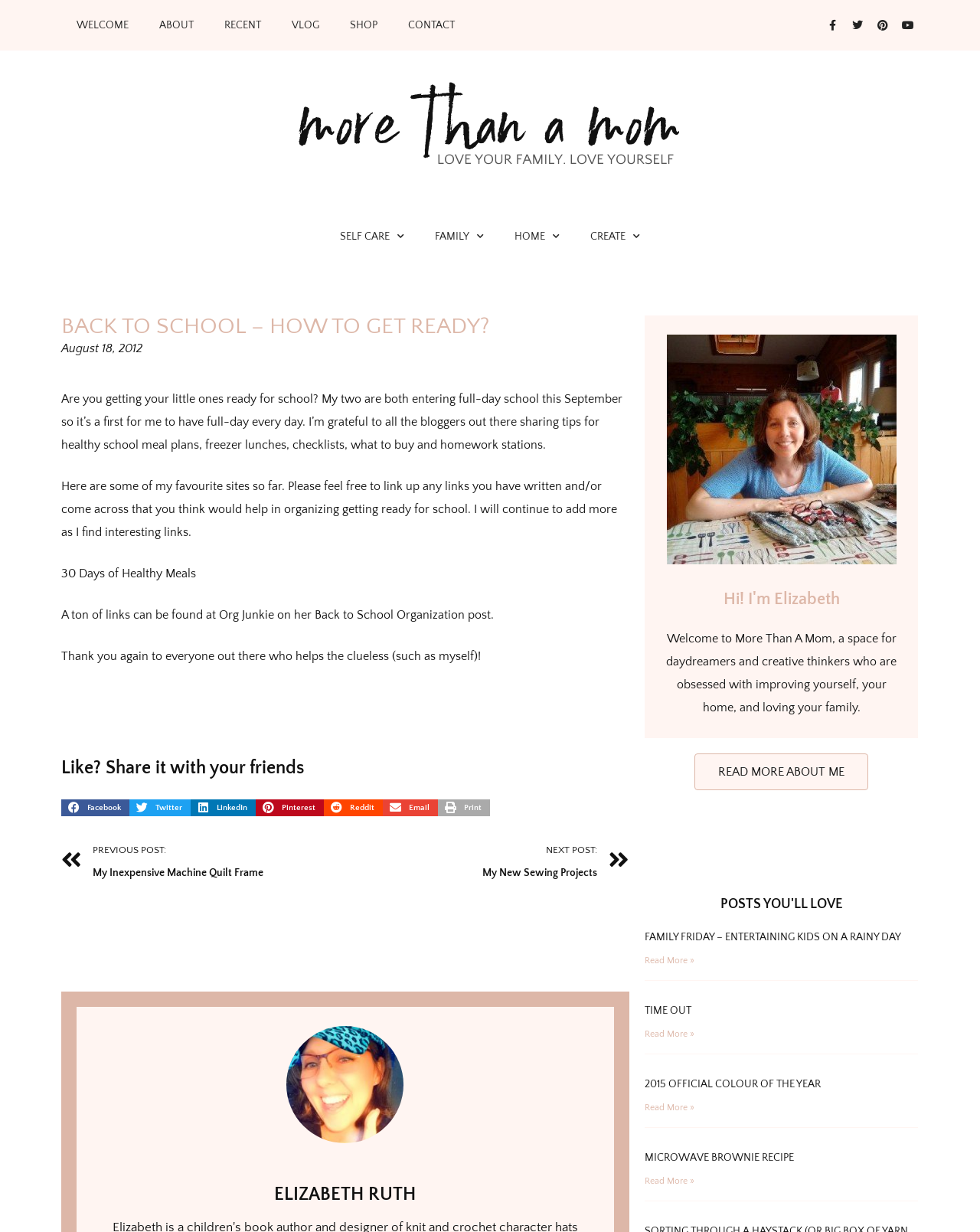Specify the bounding box coordinates of the area that needs to be clicked to achieve the following instruction: "Read more about Family Friday – Entertaining Kids on a Rainy Day".

[0.658, 0.776, 0.709, 0.784]